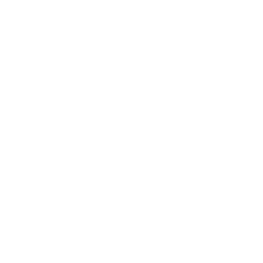What aesthetic does the arrow's design reflect?
Please provide a comprehensive answer based on the visual information in the image.

The overall design and simplicity of the arrow reflect a modern aesthetic, which aligns with the themes of elegance and ease-of-use often found in wedding photography websites.